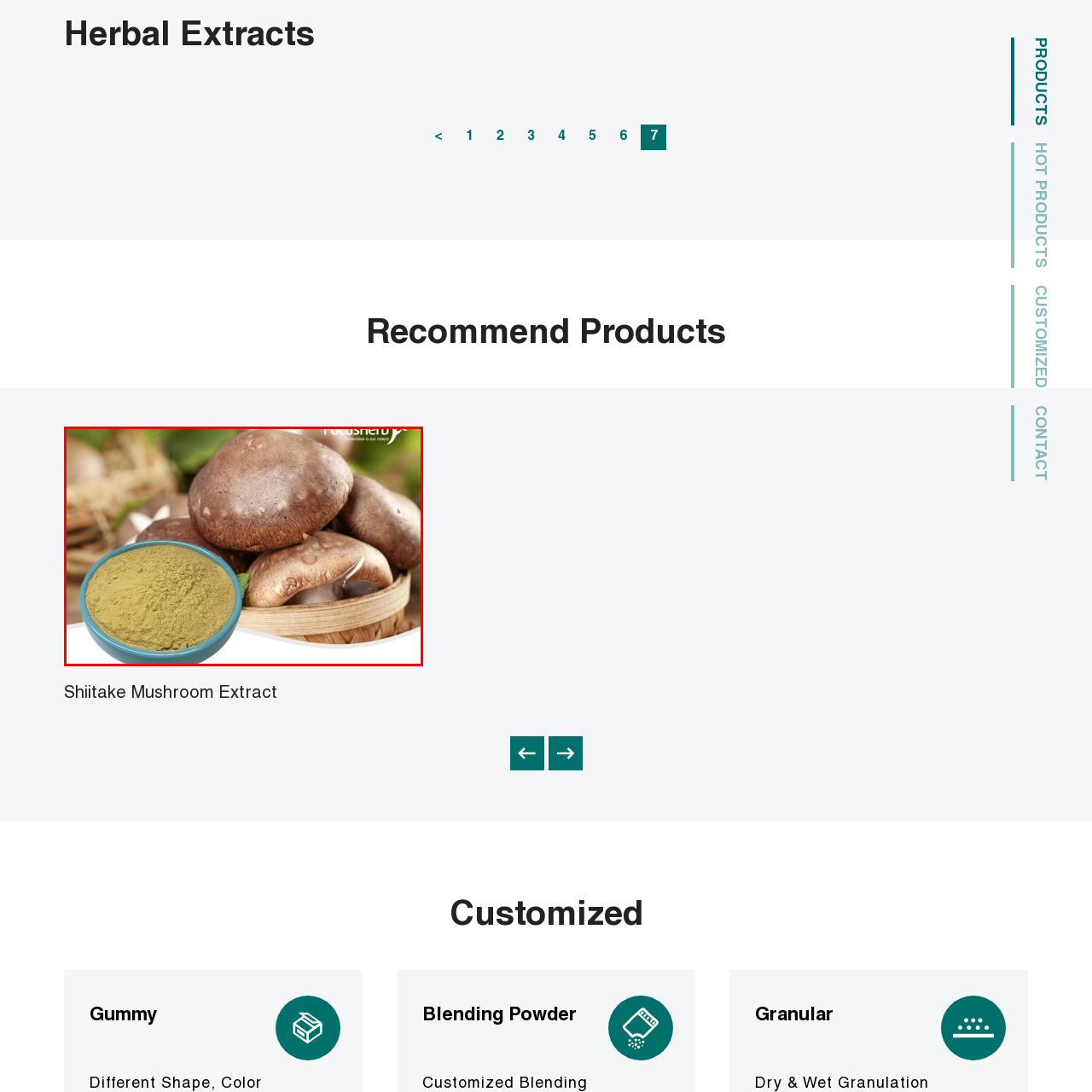What is the color of the extract?
Inspect the image enclosed within the red bounding box and provide a detailed answer to the question, using insights from the image.

The earthy tones of the mushrooms complement the vibrant green hue of the extract, highlighting the connection between natural ingredients and their processed forms.